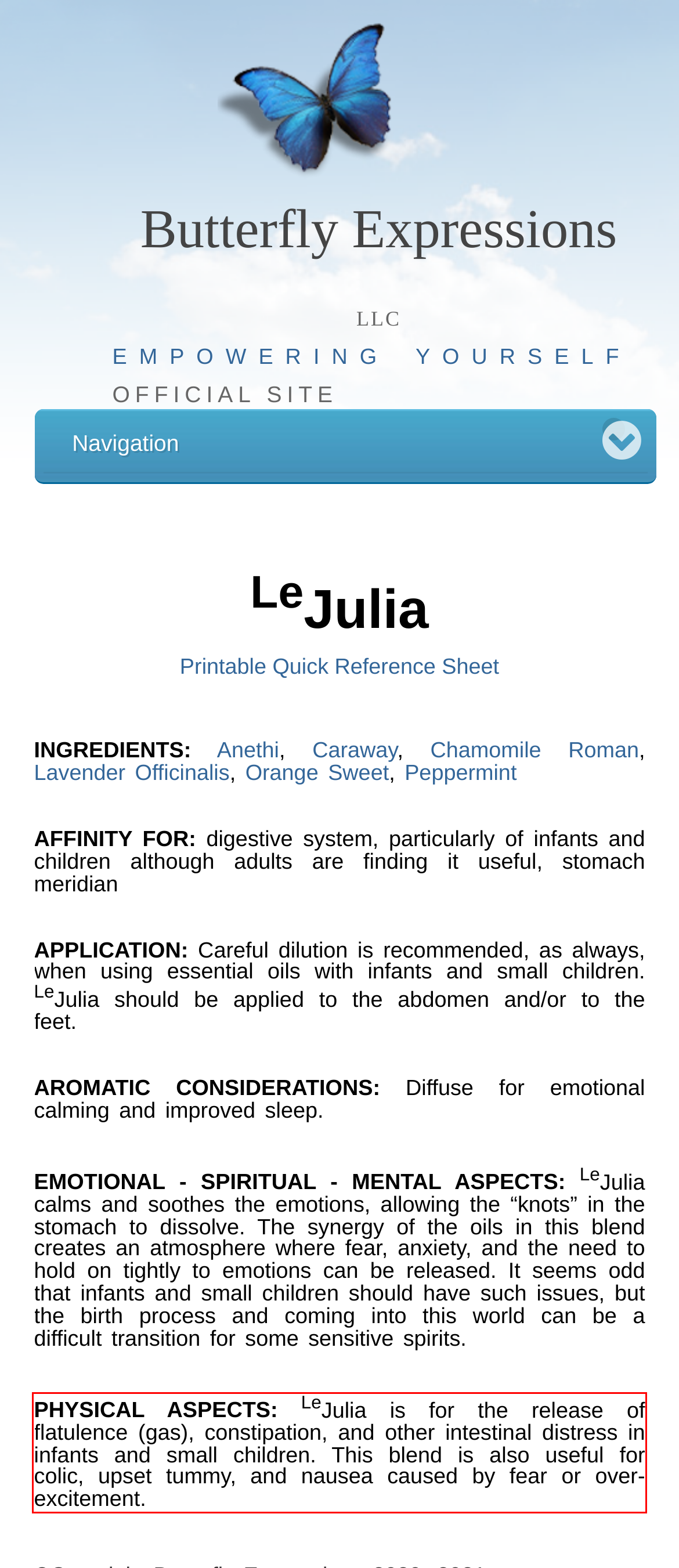Within the screenshot of the webpage, there is a red rectangle. Please recognize and generate the text content inside this red bounding box.

PHYSICAL ASPECTS: LeJulia is for the release of flatulence (gas), constipation, and other intestinal distress in infants and small children. This blend is also useful for colic, upset tummy, and nausea caused by fear or over-excitement.